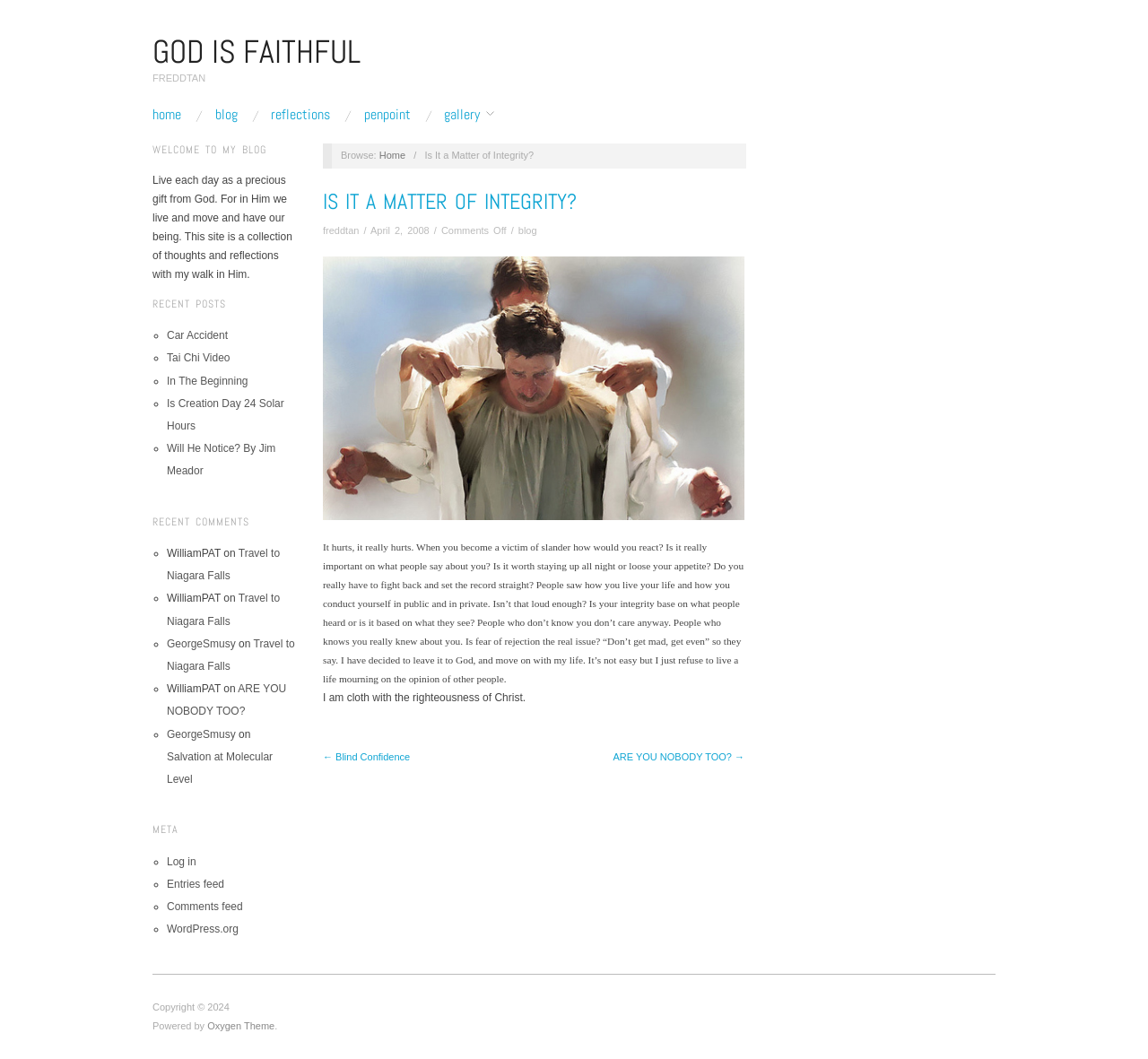What is the theme of the webpage powered by?
Kindly answer the question with as much detail as you can.

The theme of the webpage is powered by Oxygen Theme, as stated at the bottom of the webpage in a static text element.